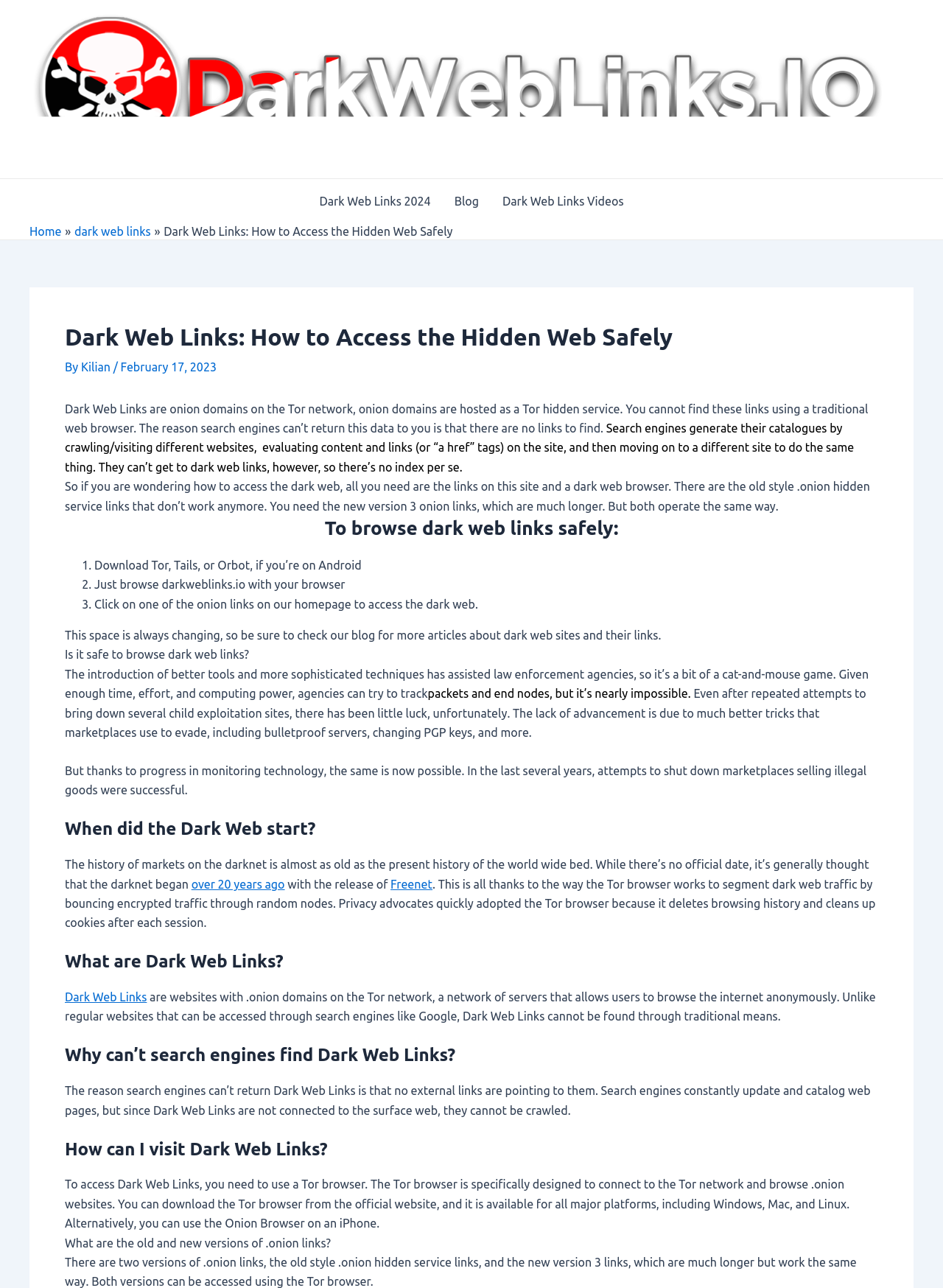Can you give a detailed response to the following question using the information from the image? What is required to access Dark Web Links?

To access Dark Web Links, you need to use a Tor browser, which is specifically designed to connect to the Tor network and browse .onion websites.